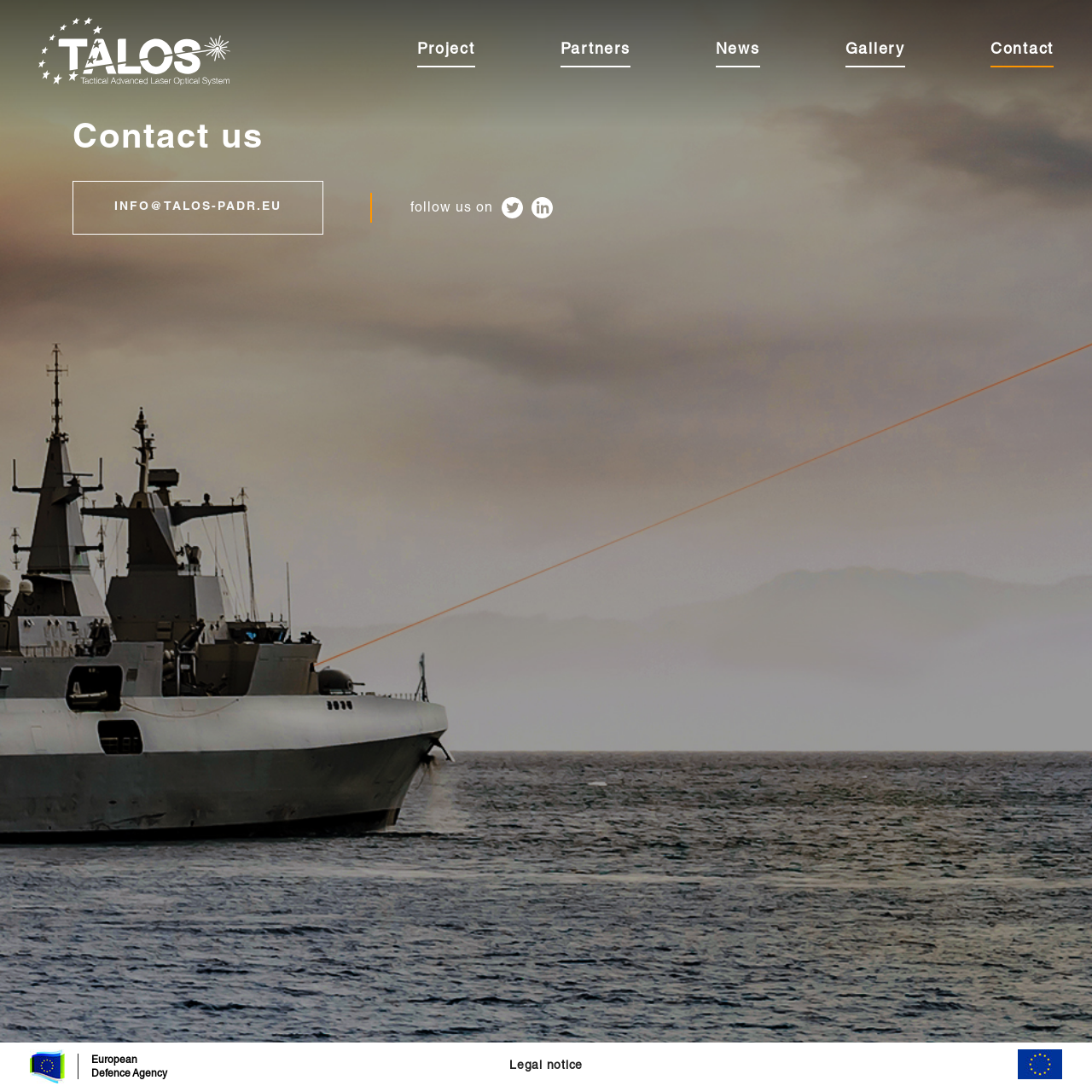Determine the bounding box coordinates for the area you should click to complete the following instruction: "view project information".

[0.382, 0.032, 0.435, 0.061]